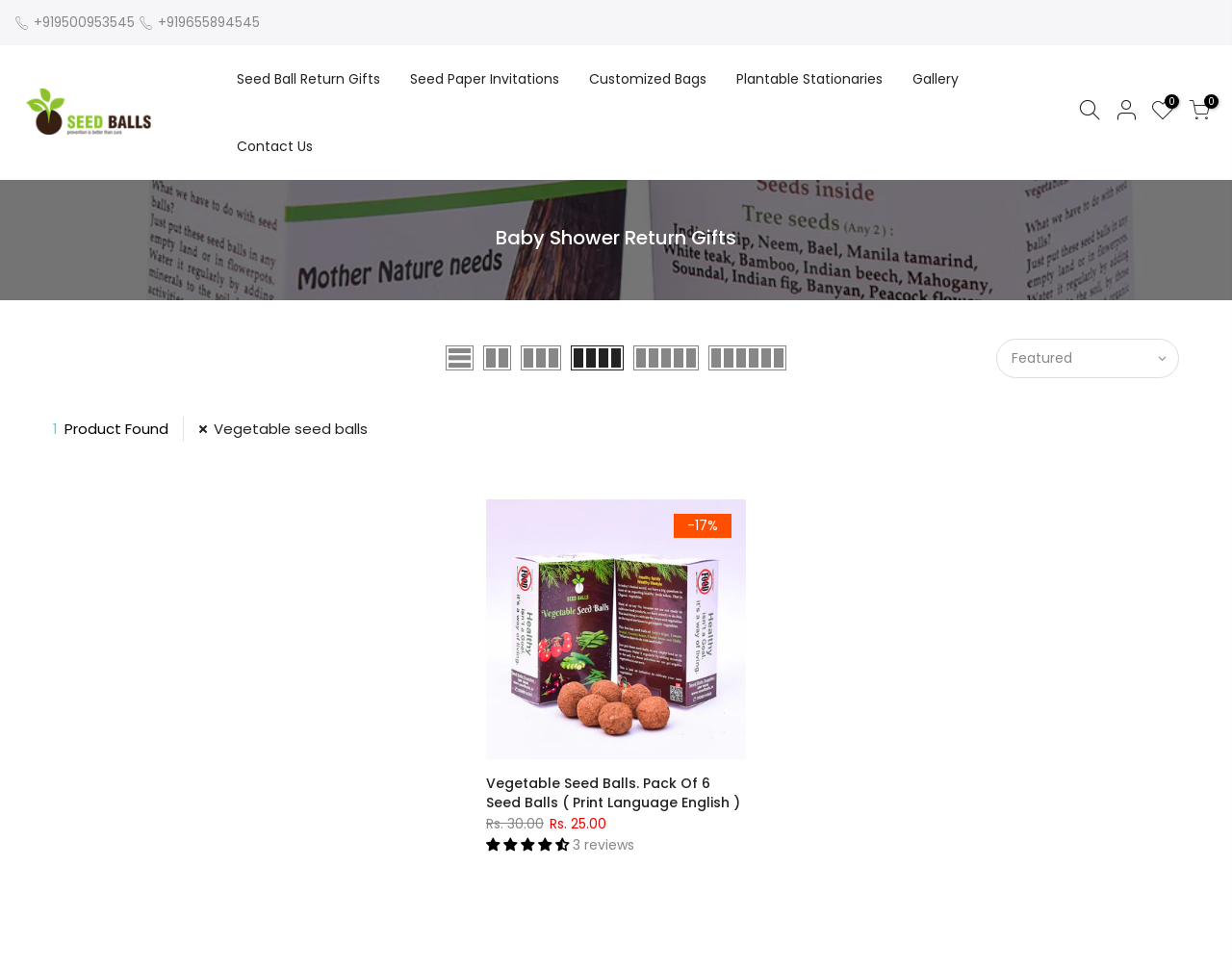Please provide the bounding box coordinate of the region that matches the element description: parent_node: 3 reviews aria-label="4.33 stars". Coordinates should be in the format (top-left x, top-left y, bottom-right x, bottom-right y) and all values should be between 0 and 1.

[0.395, 0.863, 0.465, 0.883]